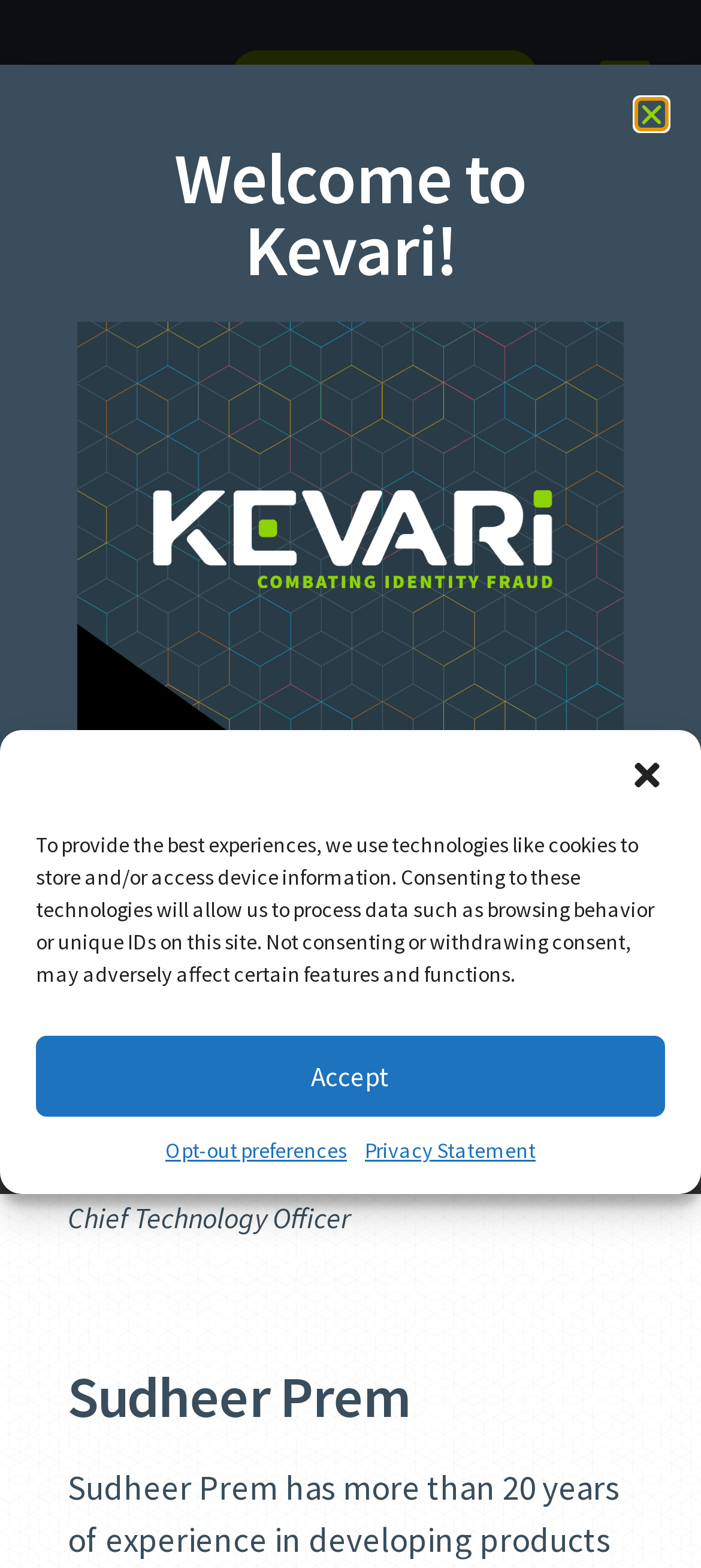Produce an elaborate caption capturing the essence of the webpage.

The webpage is about Sudheer Prem, the Chief Technology Officer at Kevari. At the top left corner, there is a link to the homepage. Next to it, there is a "SCHEDULE A DEMO" button. On the top right corner, there is a "Menu Toggle" button. 

Below the top section, there is a heading "Welcome to Kevari!" followed by a heading "CLICK HERE to read more about Kevari." with a clickable link "CLICK HERE". 

On the right side of the page, there is a dialog box for managing cookie consent. The dialog box has a "Close dialog" button at the top right corner. Inside the dialog box, there is a description about the use of technologies like cookies to store and/or access device information. There are two buttons, "Accept" and "Opt-out preferences", and a link to the "Privacy Statement". 

Below the dialog box, there is a section about Sudheer Prem, with a heading "LEADERSHIP TEAM" and a subheading "Sudheer Prem" followed by his title "Chief Technology Officer". There is another heading "Sudheer Prem" below it.